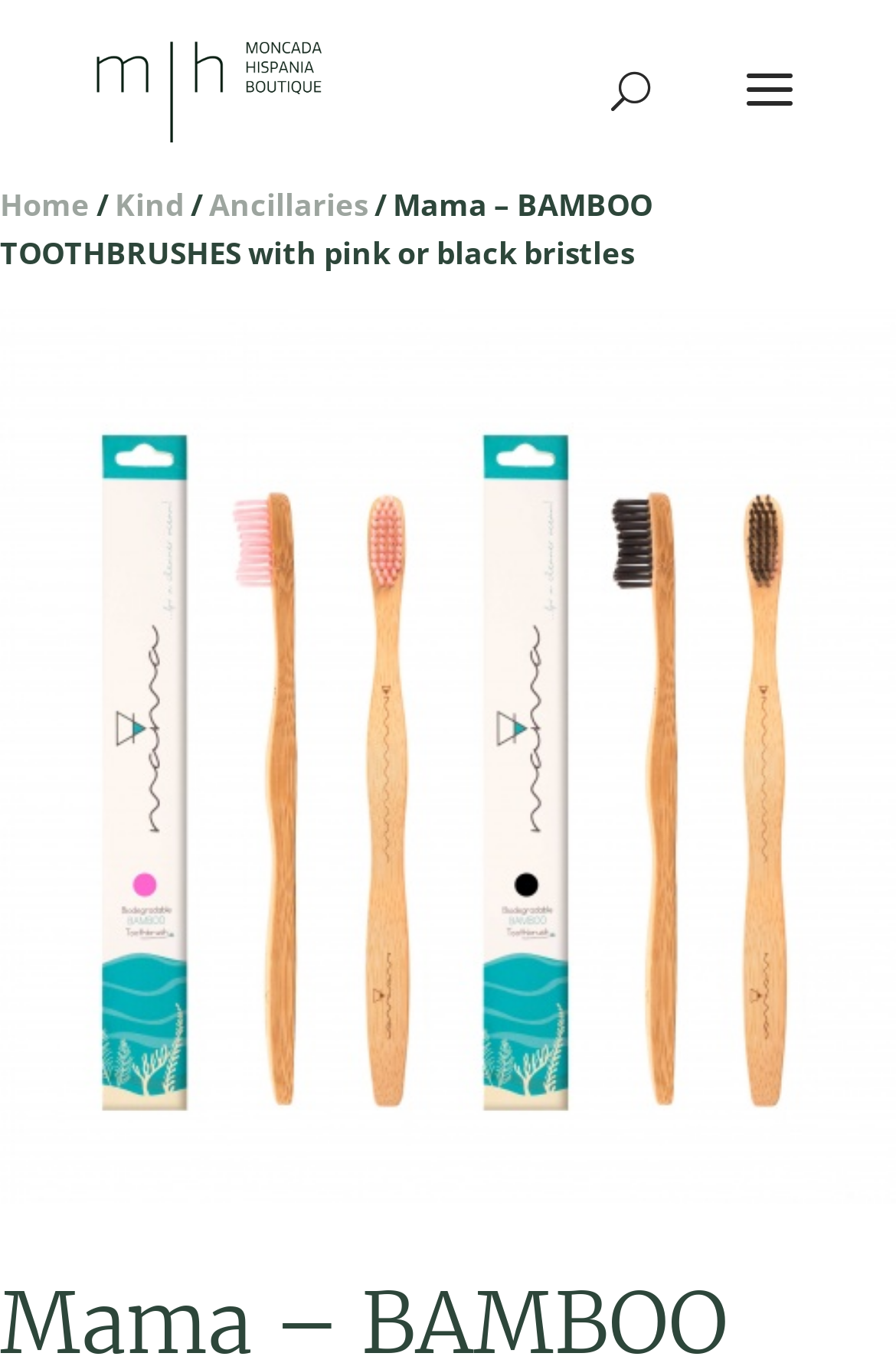Identify the bounding box coordinates for the UI element described by the following text: "Book Now". Provide the coordinates as four float numbers between 0 and 1, in the format [left, top, right, bottom].

None